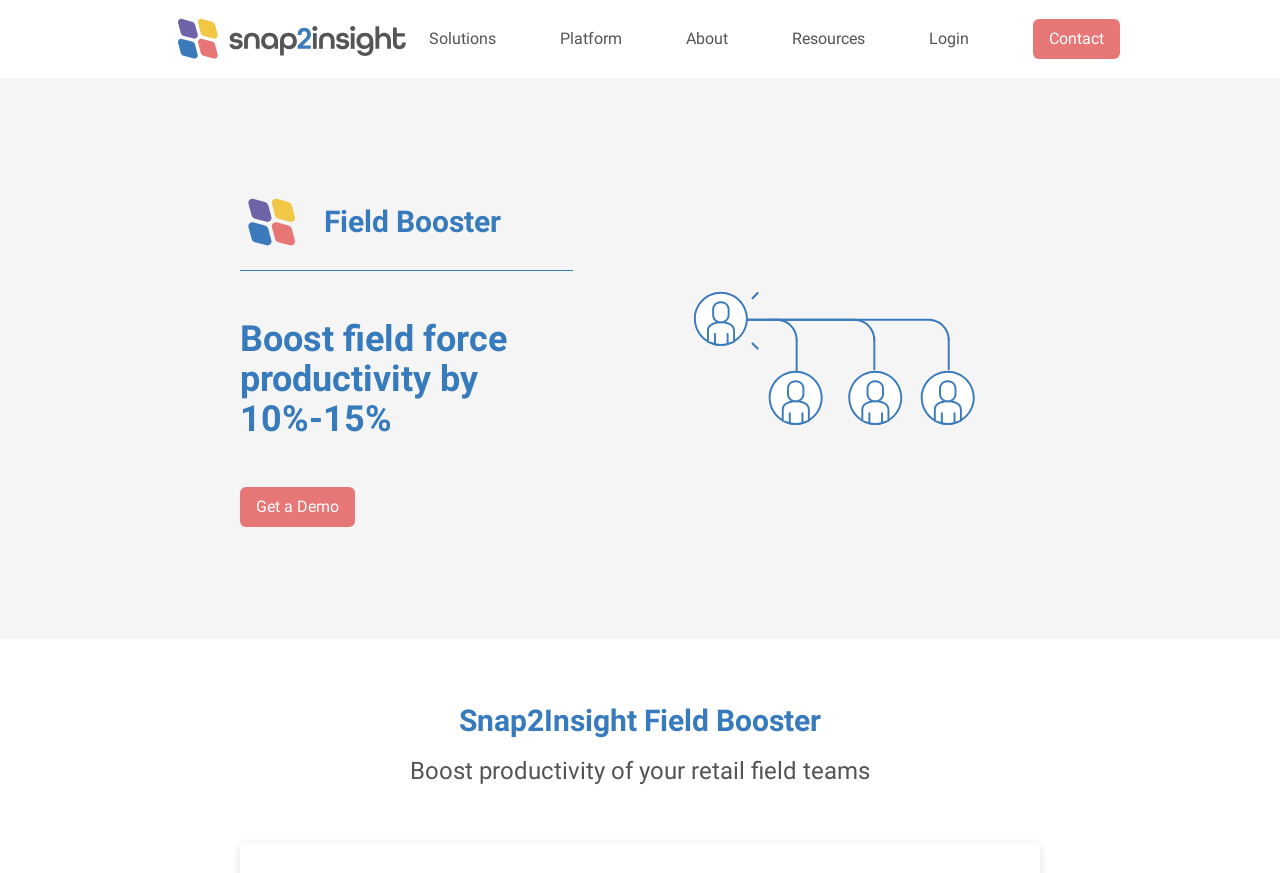Could you highlight the region that needs to be clicked to execute the instruction: "Click the 'Contact' button"?

[0.807, 0.022, 0.875, 0.068]